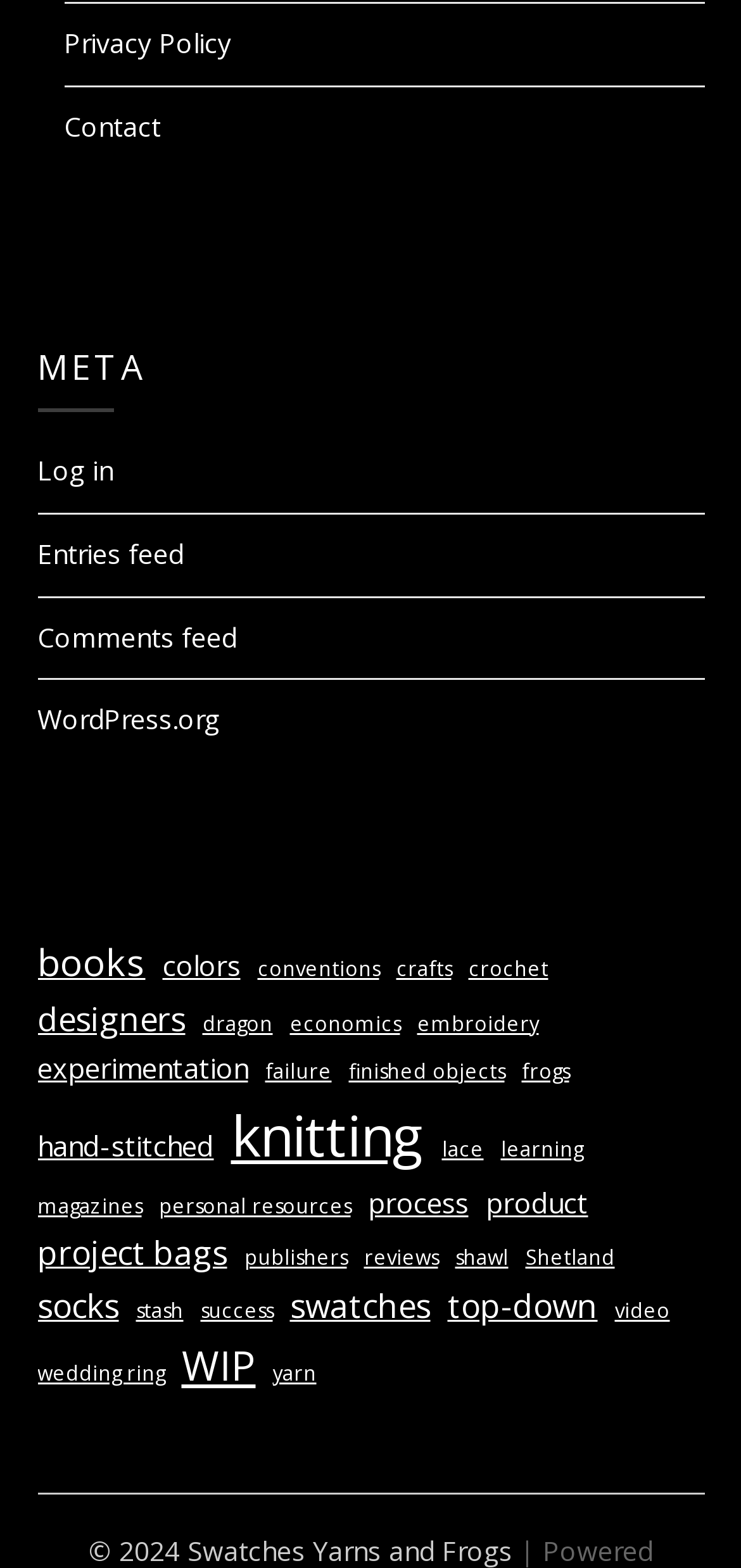Identify the bounding box of the UI component described as: "shawl".

[0.614, 0.792, 0.686, 0.813]